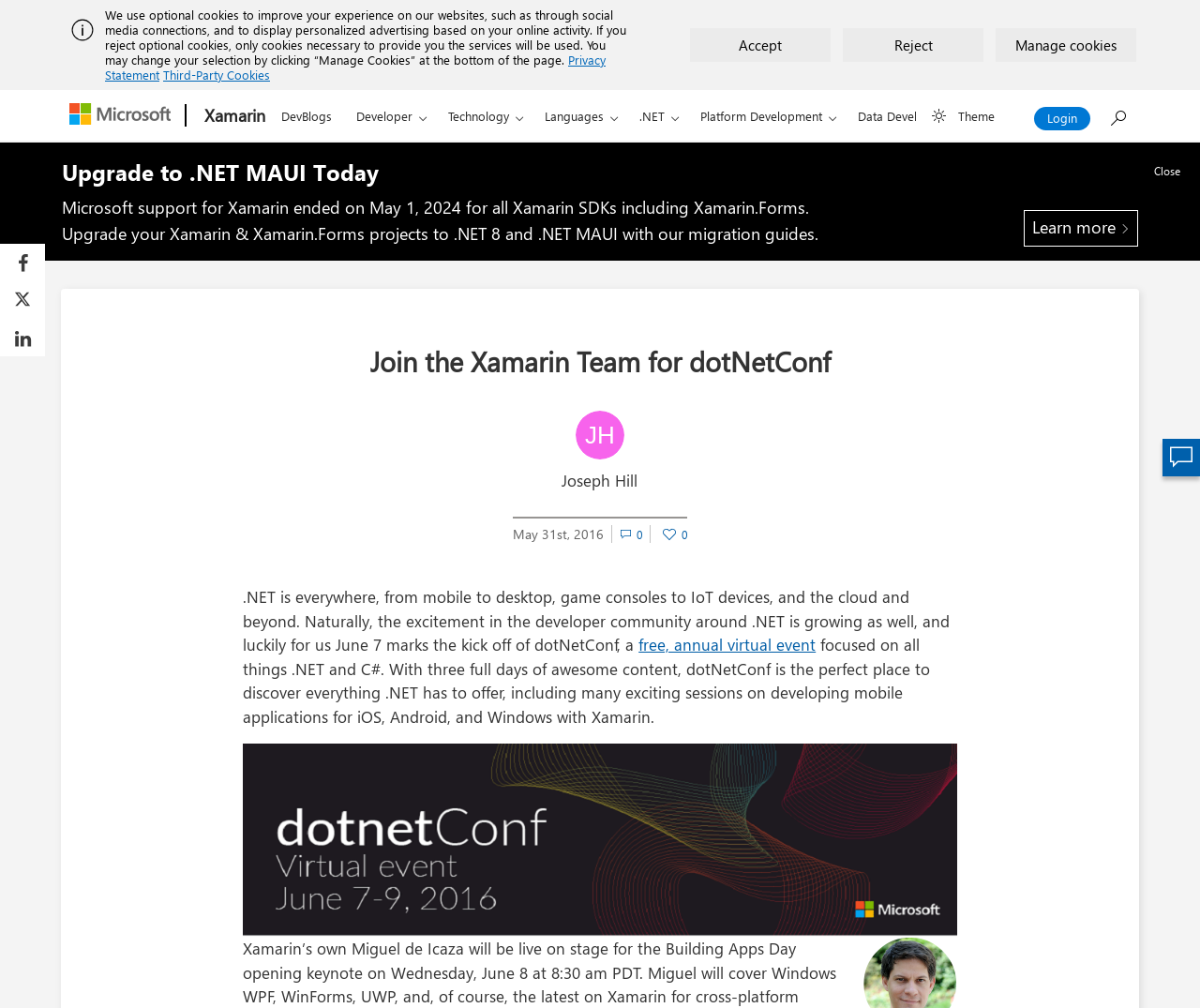Respond to the following question with a brief word or phrase:
What is the date of the article?

May 31st, 2016